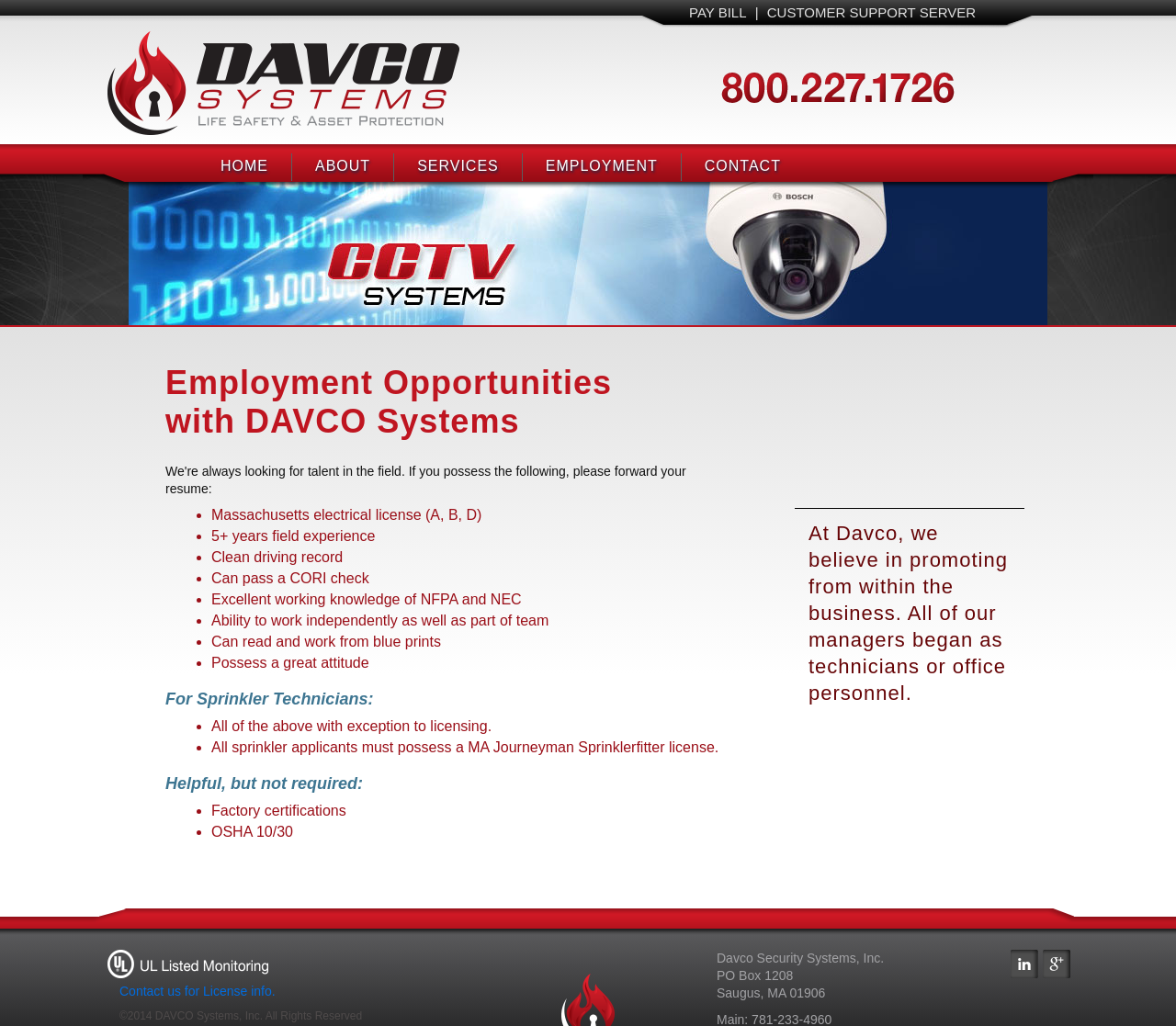Find and specify the bounding box coordinates that correspond to the clickable region for the instruction: "Click HOME".

[0.168, 0.15, 0.248, 0.176]